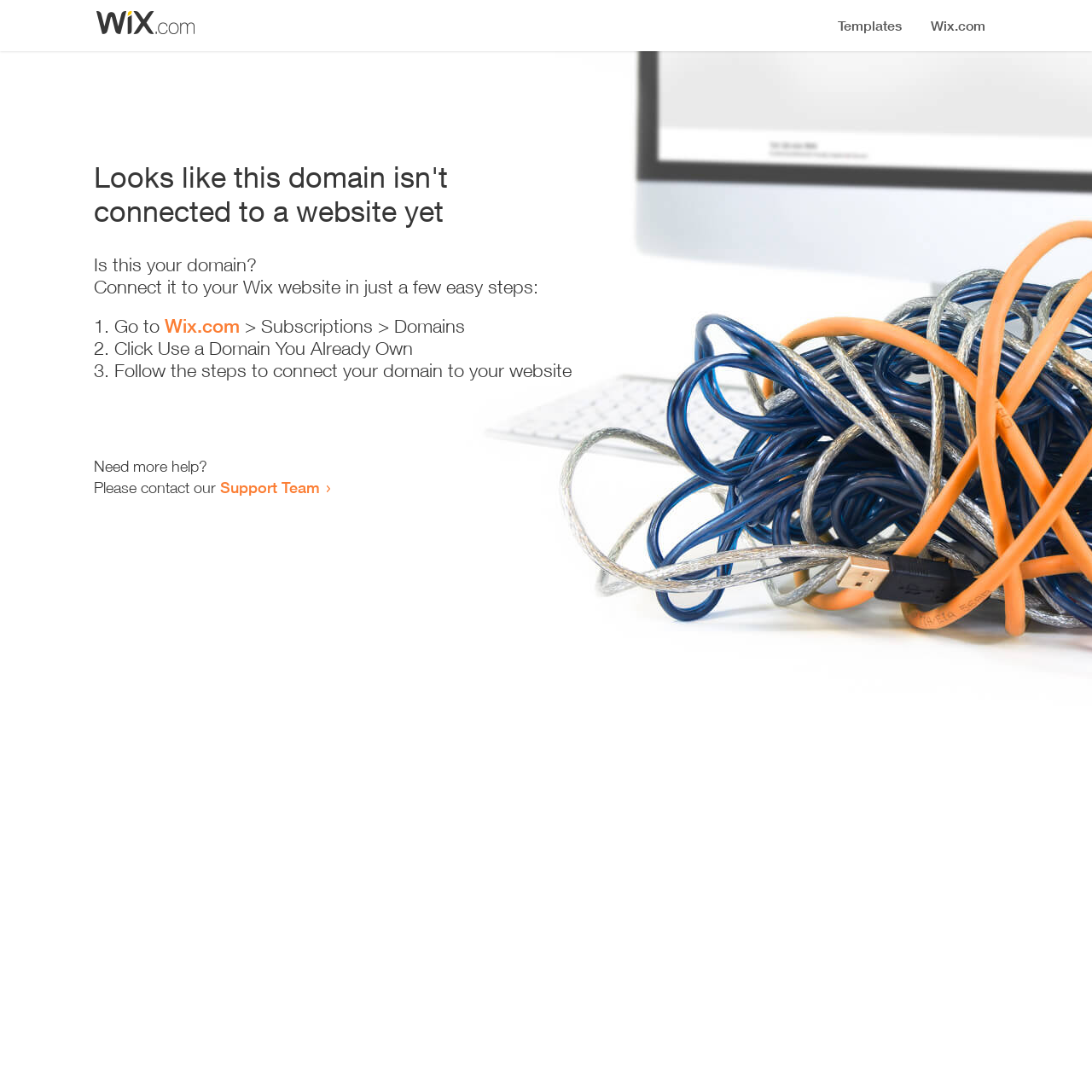Identify the bounding box coordinates for the UI element described as: "Support Team".

[0.202, 0.438, 0.293, 0.455]